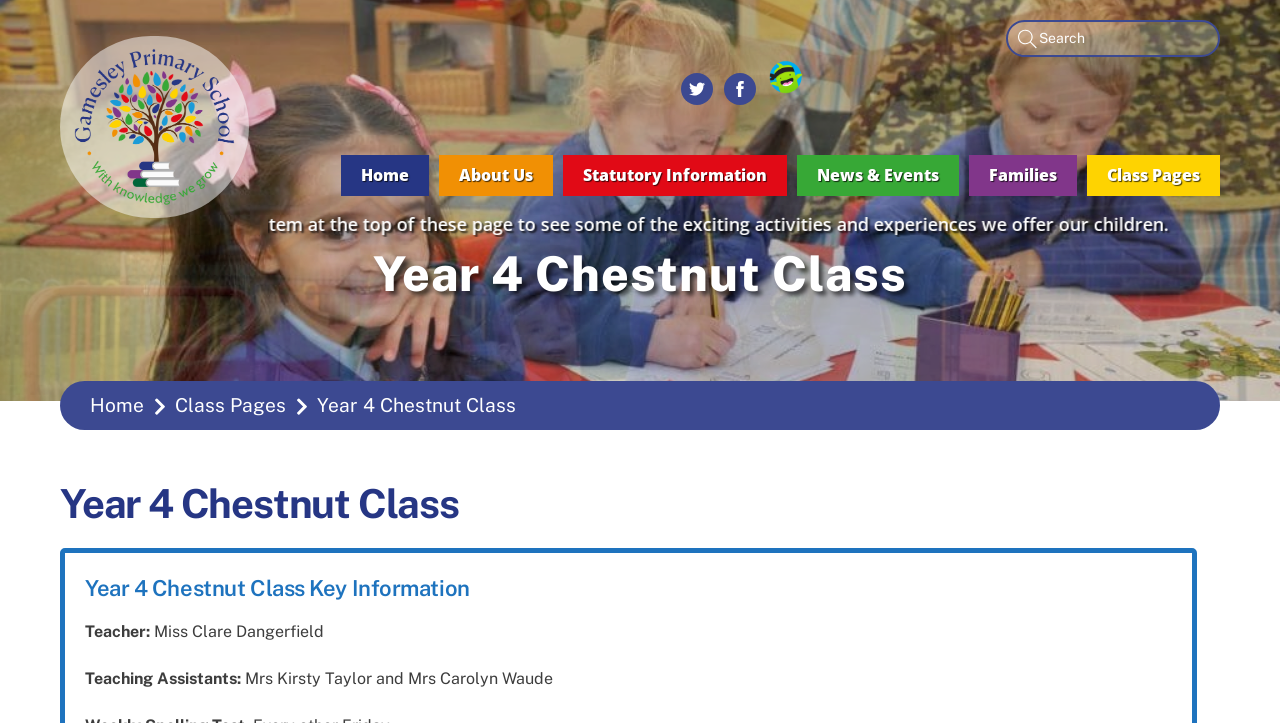Please locate the bounding box coordinates of the region I need to click to follow this instruction: "view class dojo".

[0.599, 0.079, 0.63, 0.134]